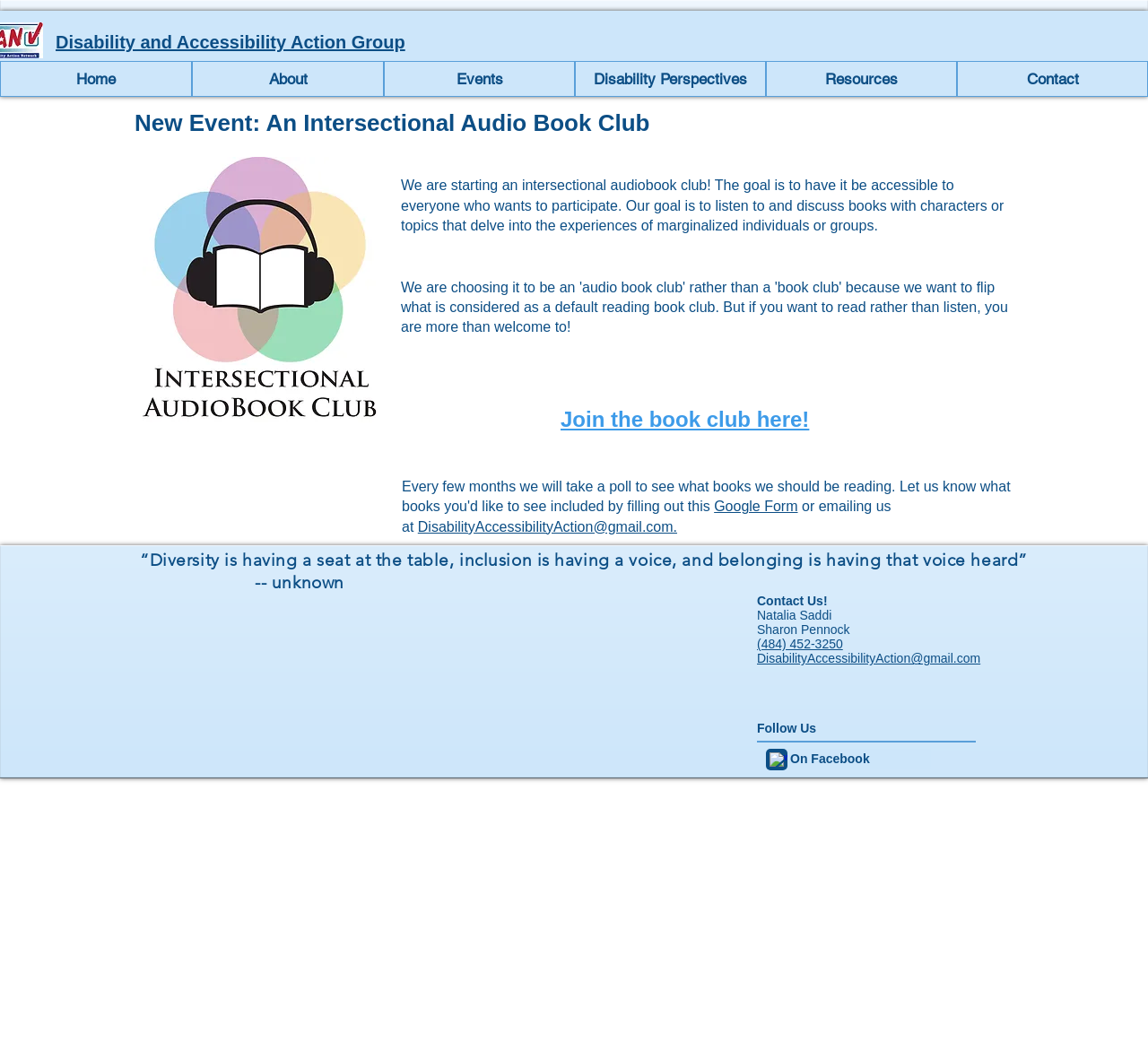Please mark the clickable region by giving the bounding box coordinates needed to complete this instruction: "Contact via email".

[0.364, 0.494, 0.59, 0.508]